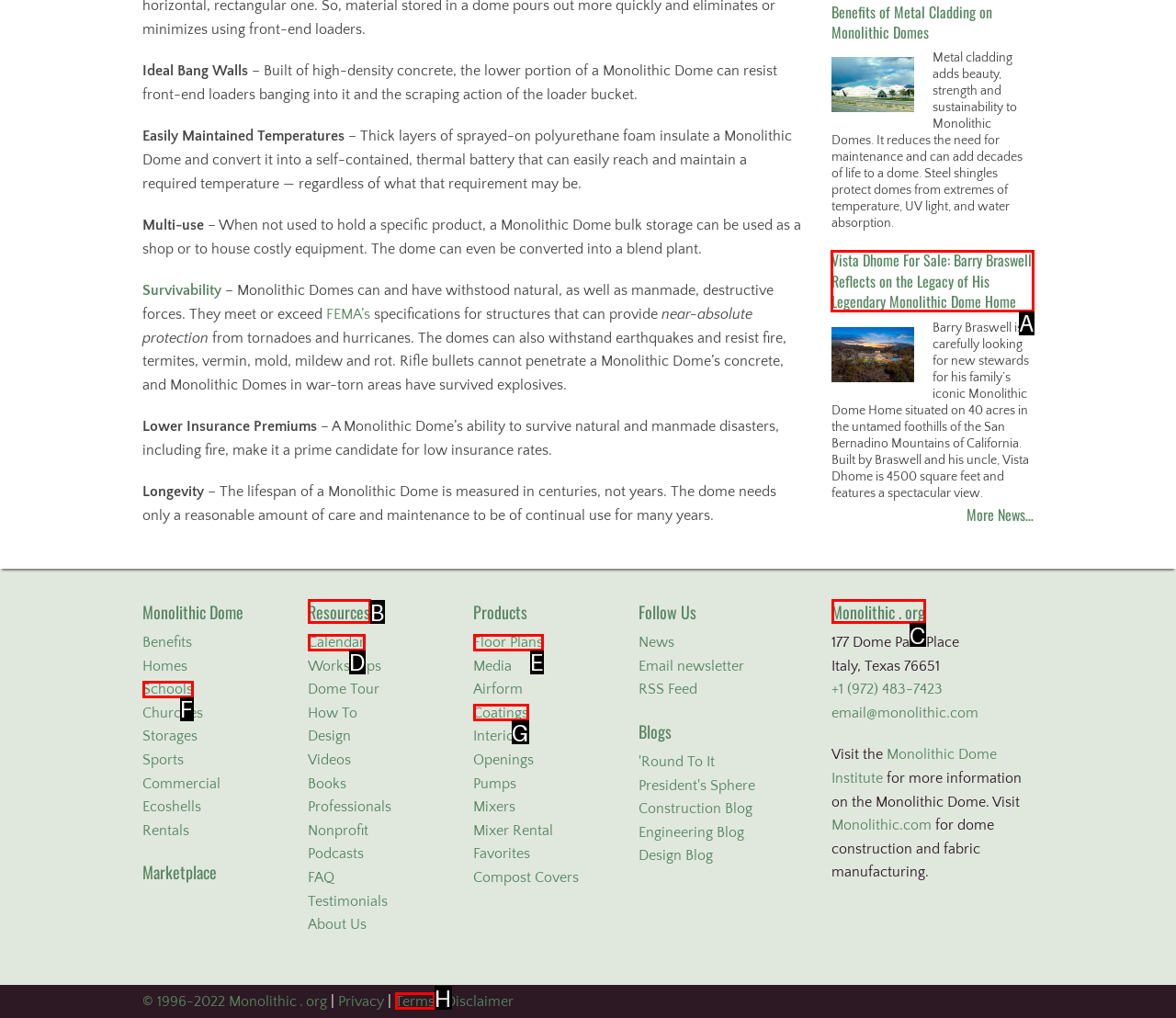For the task: Learn more about Vista Dhome For Sale, identify the HTML element to click.
Provide the letter corresponding to the right choice from the given options.

A